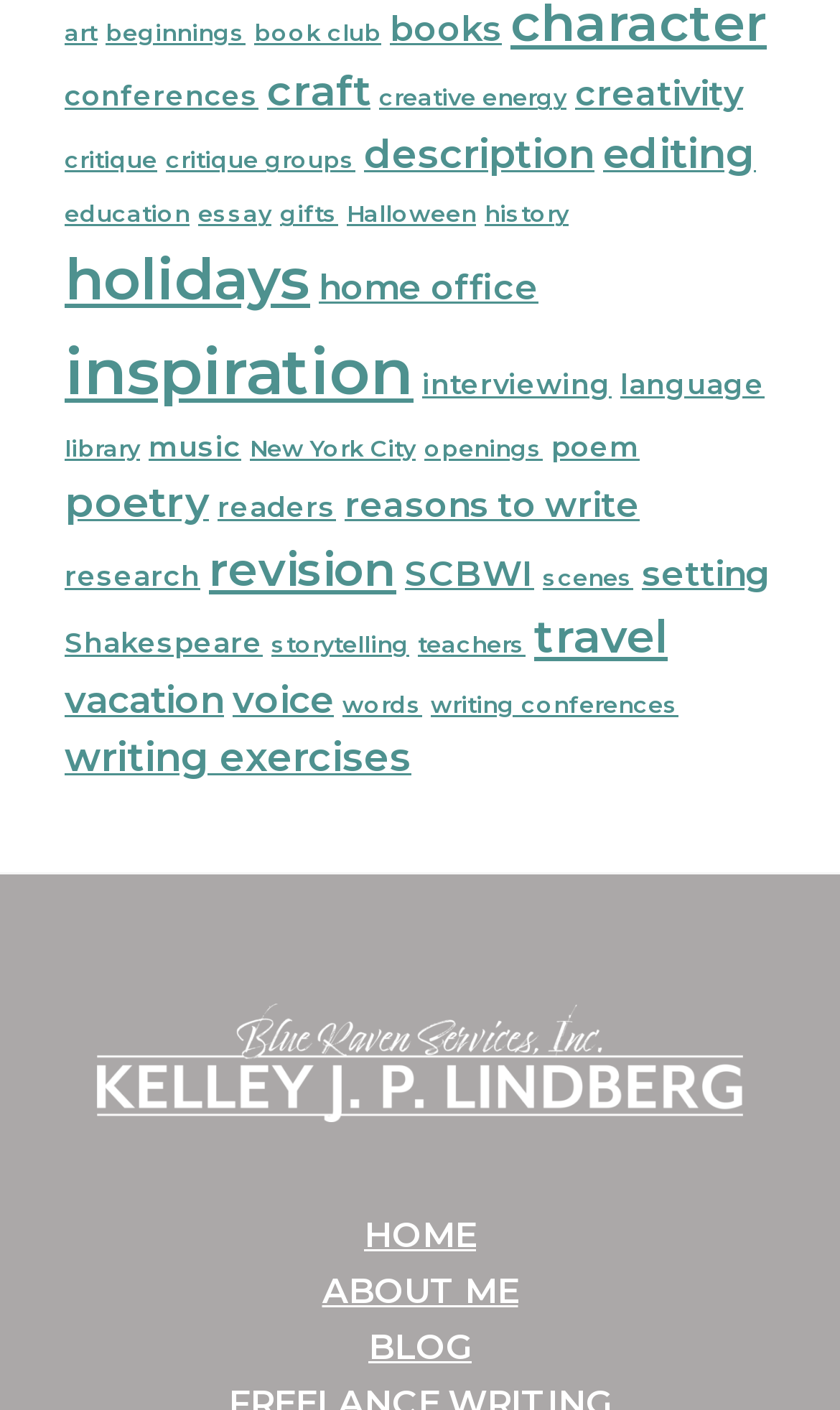Provide a one-word or one-phrase answer to the question:
What is the main topic of this webpage?

Writing